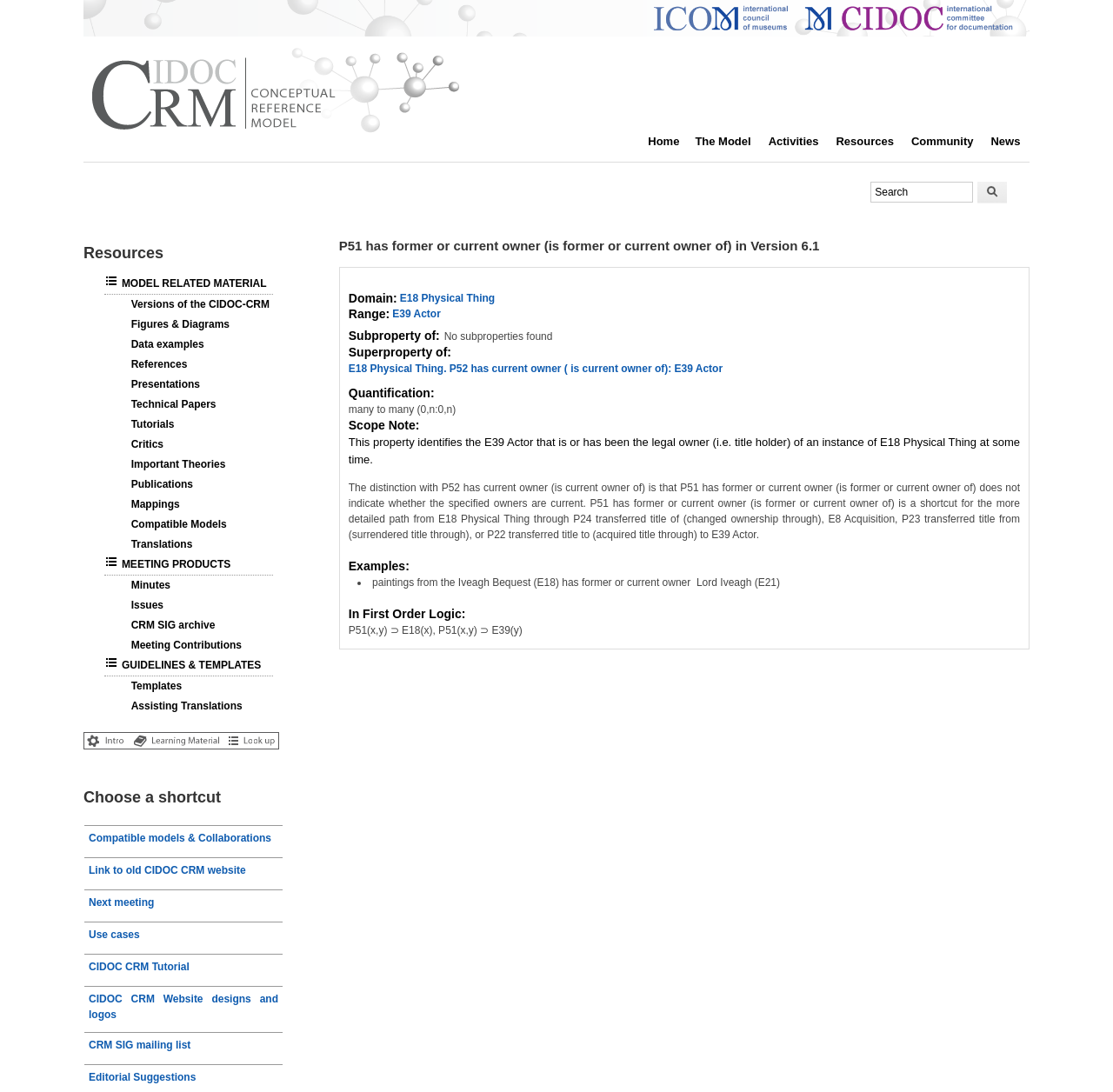Please determine the bounding box coordinates of the element's region to click for the following instruction: "Search for something".

[0.782, 0.166, 0.874, 0.185]